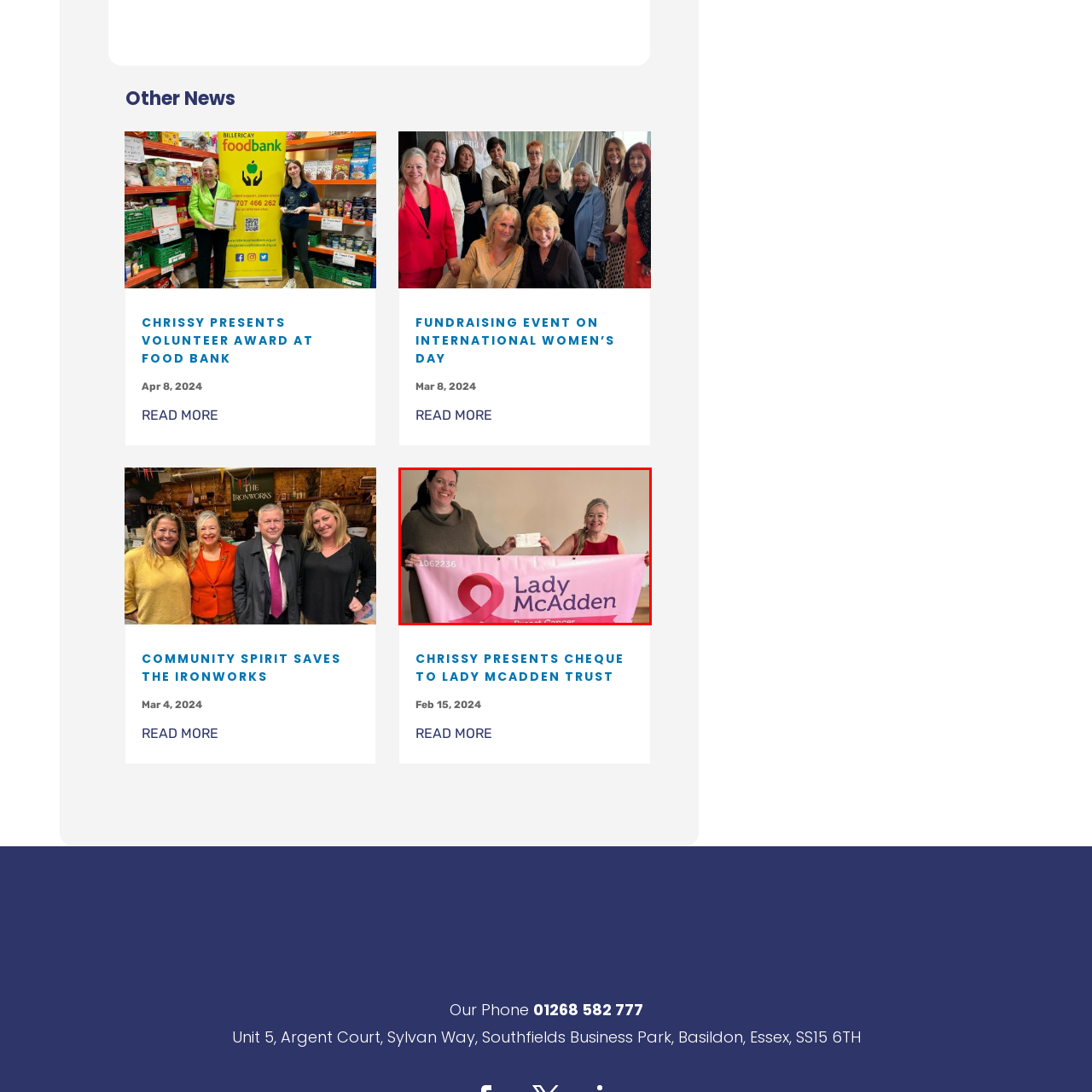Inspect the image bordered in red and answer the following question in detail, drawing on the visual content observed in the image:
What symbol is featured on the banner?

The banner prominently displays a pink ribbon, which is a widely recognized symbol of breast cancer awareness and support, further emphasizing the organization's commitment to the cause.